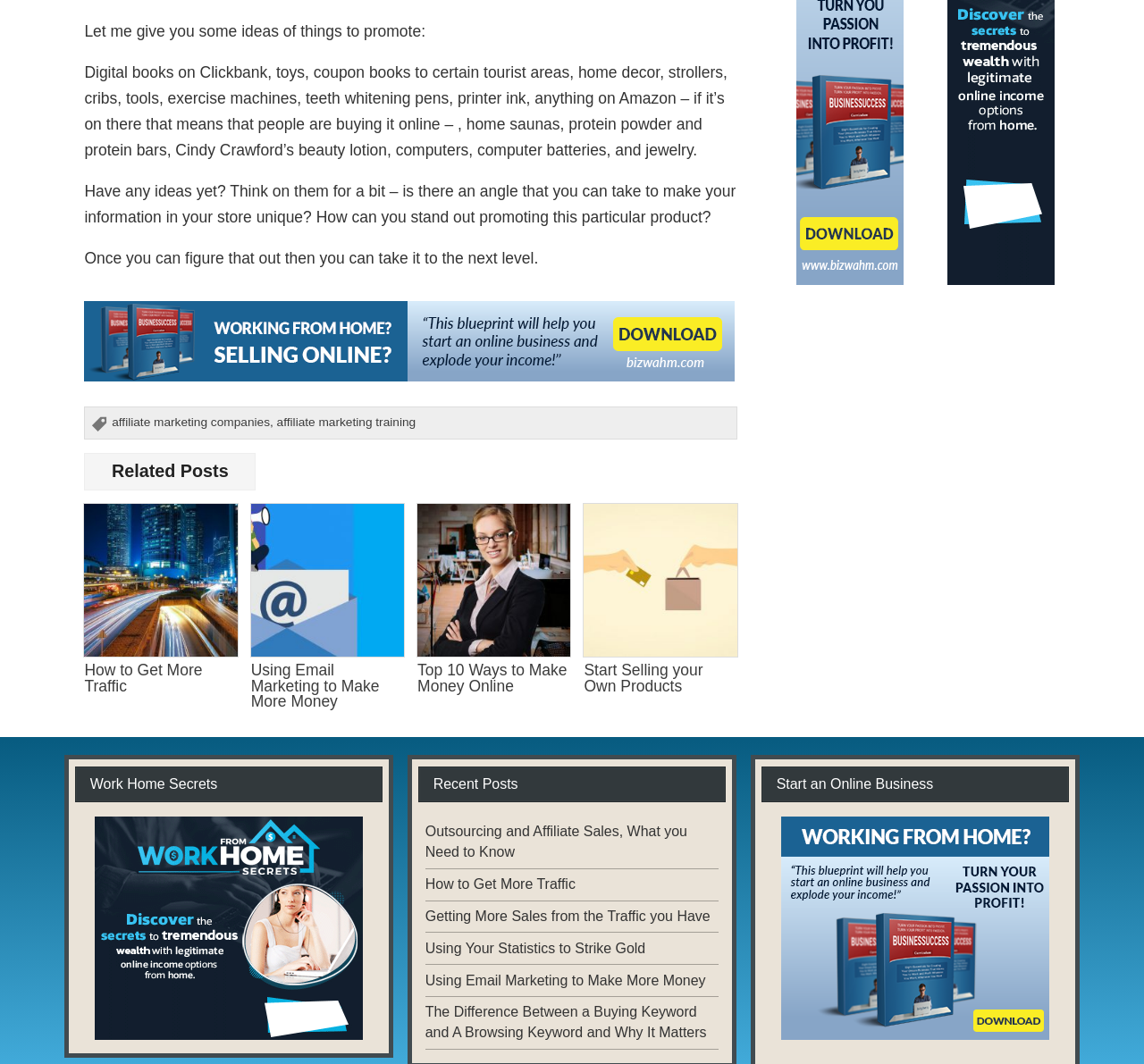Please identify the bounding box coordinates of the clickable region that I should interact with to perform the following instruction: "Click on 'Start an Online Business'". The coordinates should be expressed as four float numbers between 0 and 1, i.e., [left, top, right, bottom].

[0.074, 0.286, 0.642, 0.303]